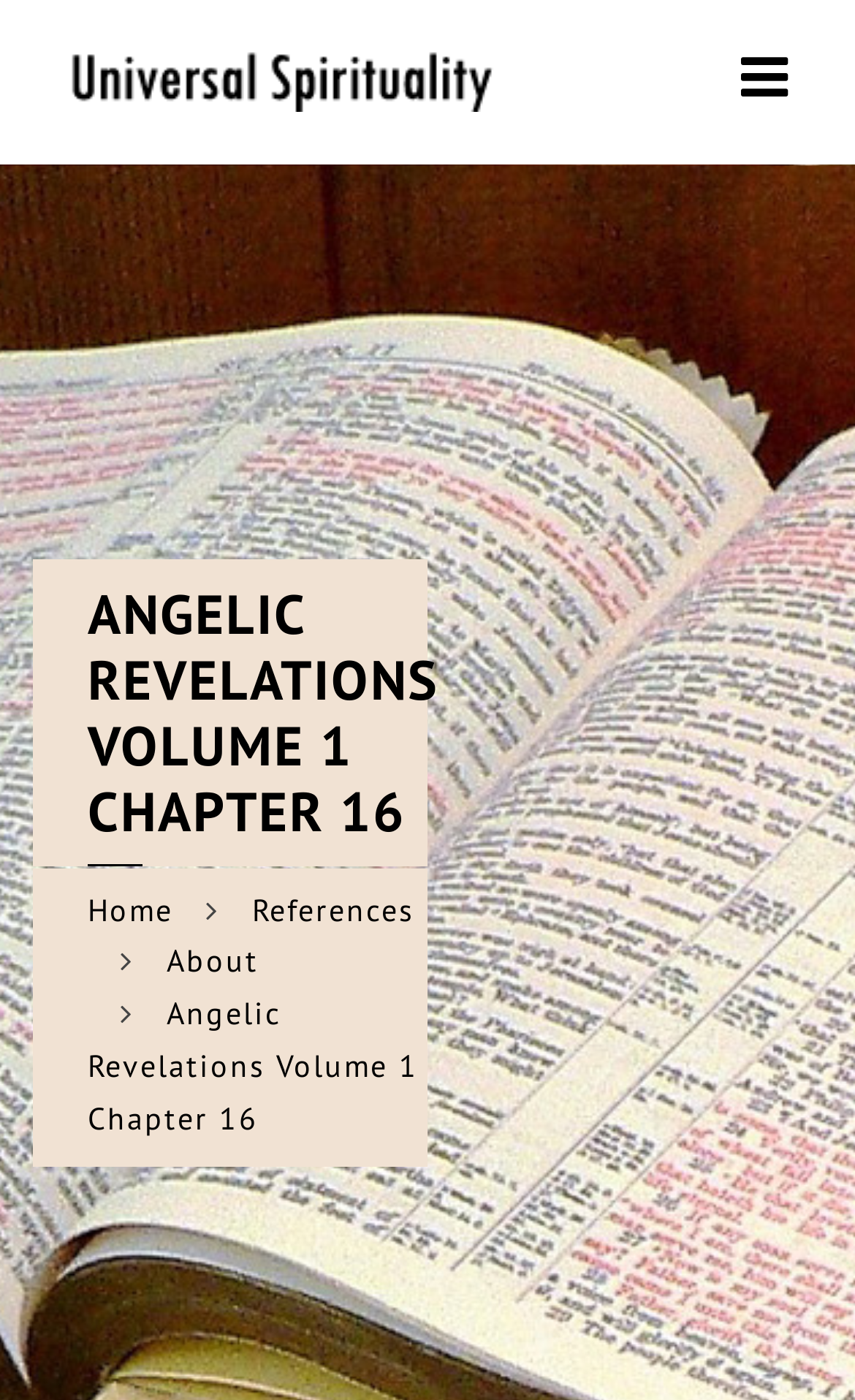What is the image associated with?
Refer to the screenshot and deliver a thorough answer to the question presented.

I found that the image element is a child of the 'My Spiritual Journey' link element, suggesting that the image is associated with or represents the 'My Spiritual Journey' link.